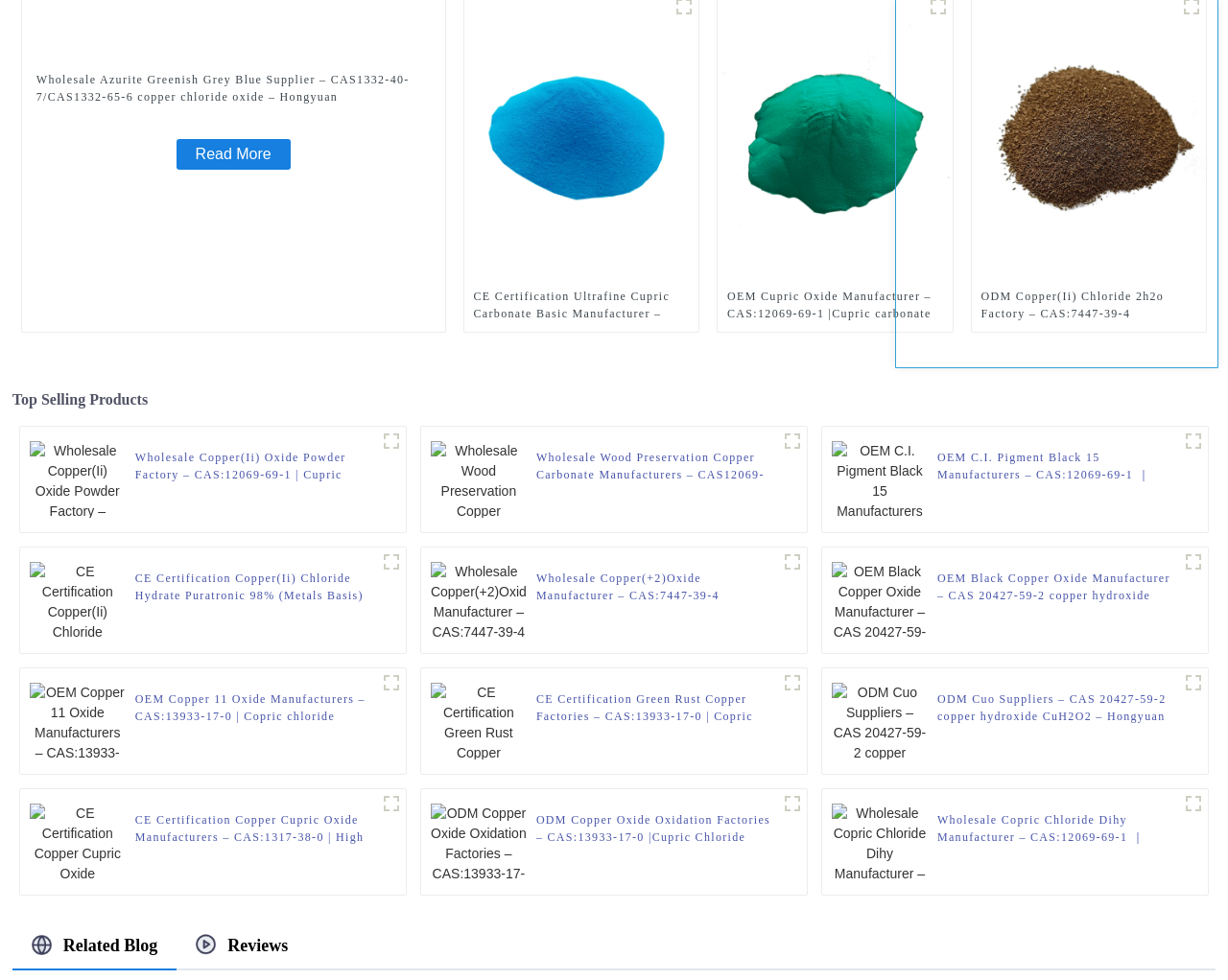Give a one-word or one-phrase response to the question: 
What is the name of the product with CAS number 20427-59-2?

Copper hydroxide CuH2O2